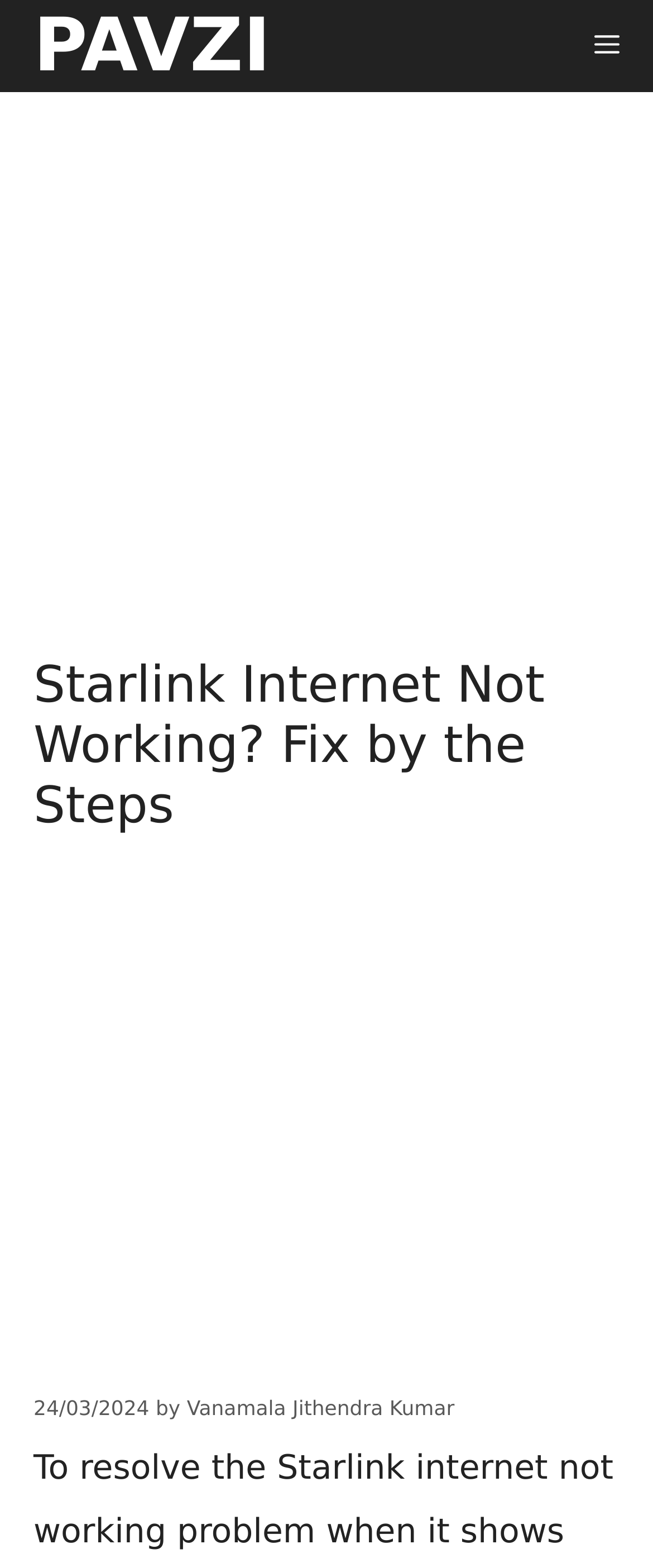Identify the bounding box for the UI element described as: "aria-label="Advertisement" name="aswift_1" title="Advertisement"". The coordinates should be four float numbers between 0 and 1, i.e., [left, top, right, bottom].

[0.0, 0.059, 1.0, 0.406]